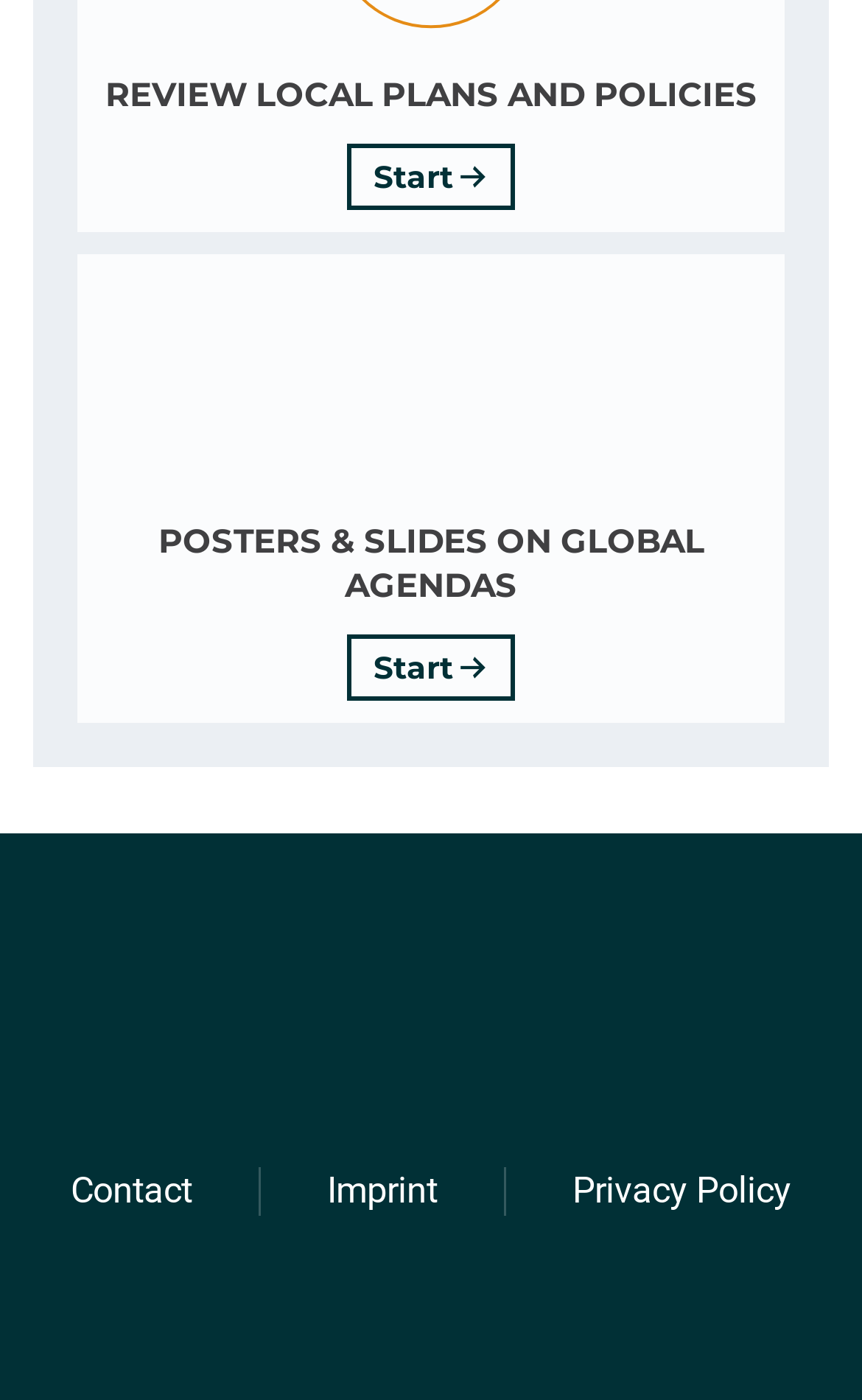What is the second heading on the page?
Answer the question with just one word or phrase using the image.

POSTERS & SLIDES ON GLOBAL AGENDAS